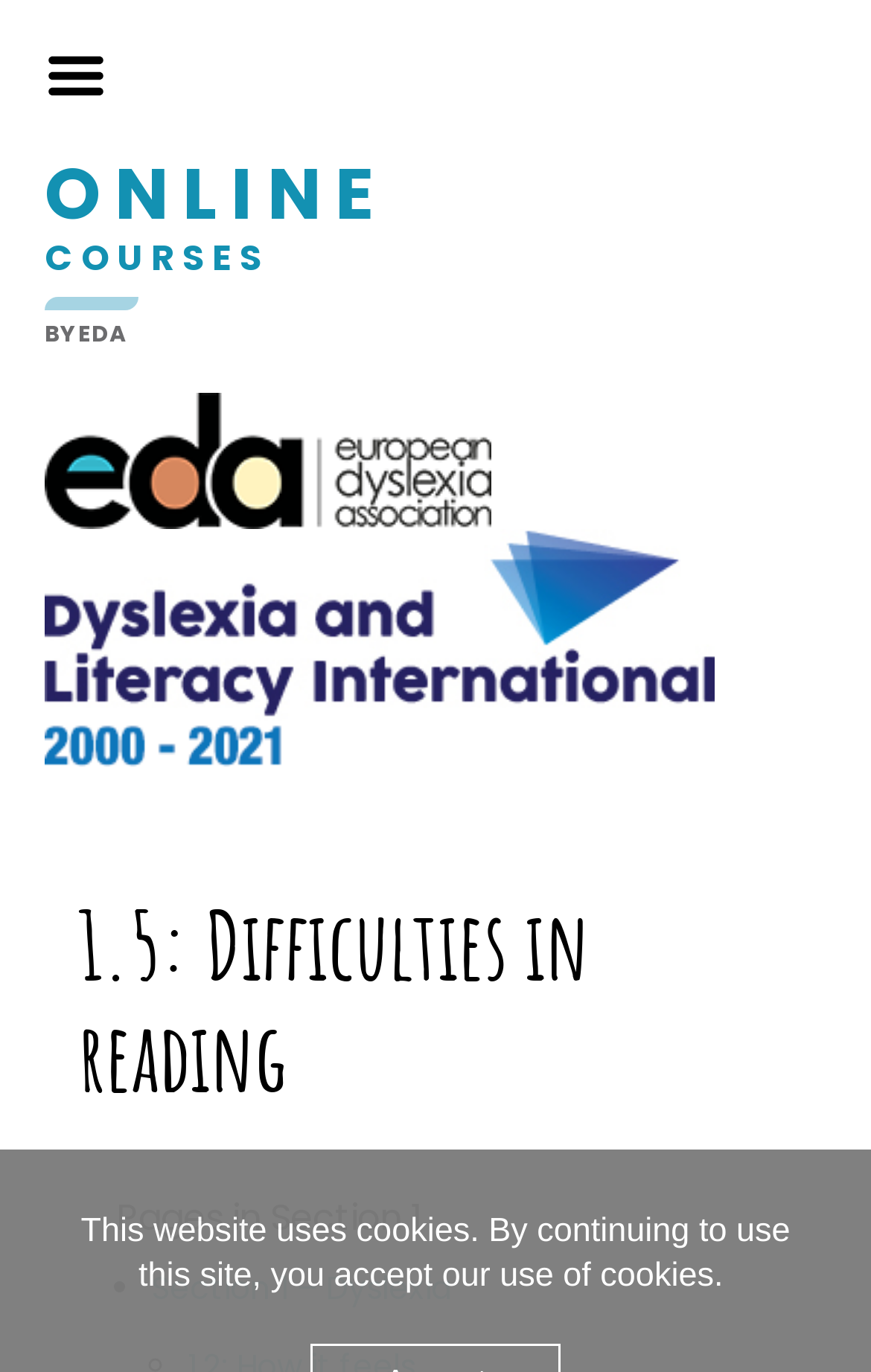How many headings are on the webpage?
Look at the image and construct a detailed response to the question.

I counted the headings on the webpage and found that there are two headings, '1.5: Difficulties in reading' and 'Pages in Section 1'.